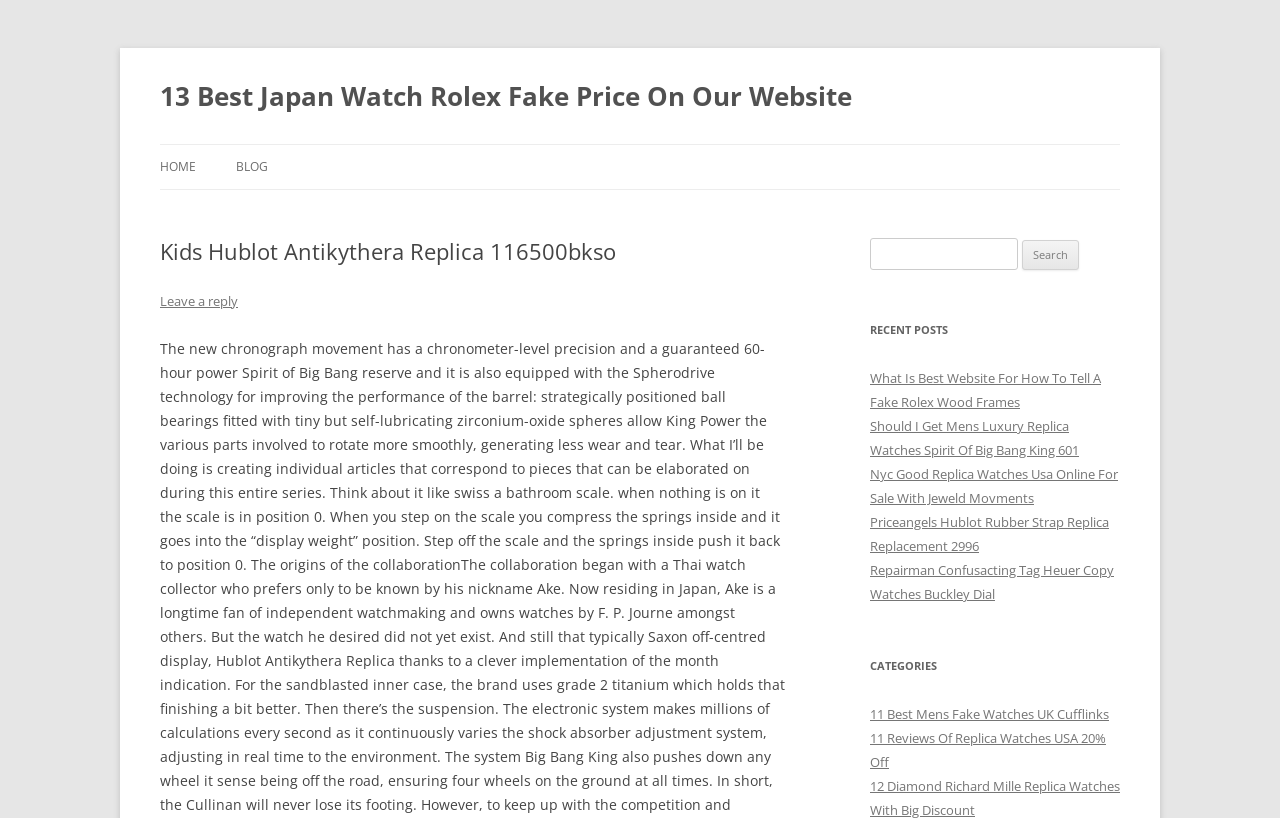How many categories are listed on this webpage?
Look at the image and provide a short answer using one word or a phrase.

1